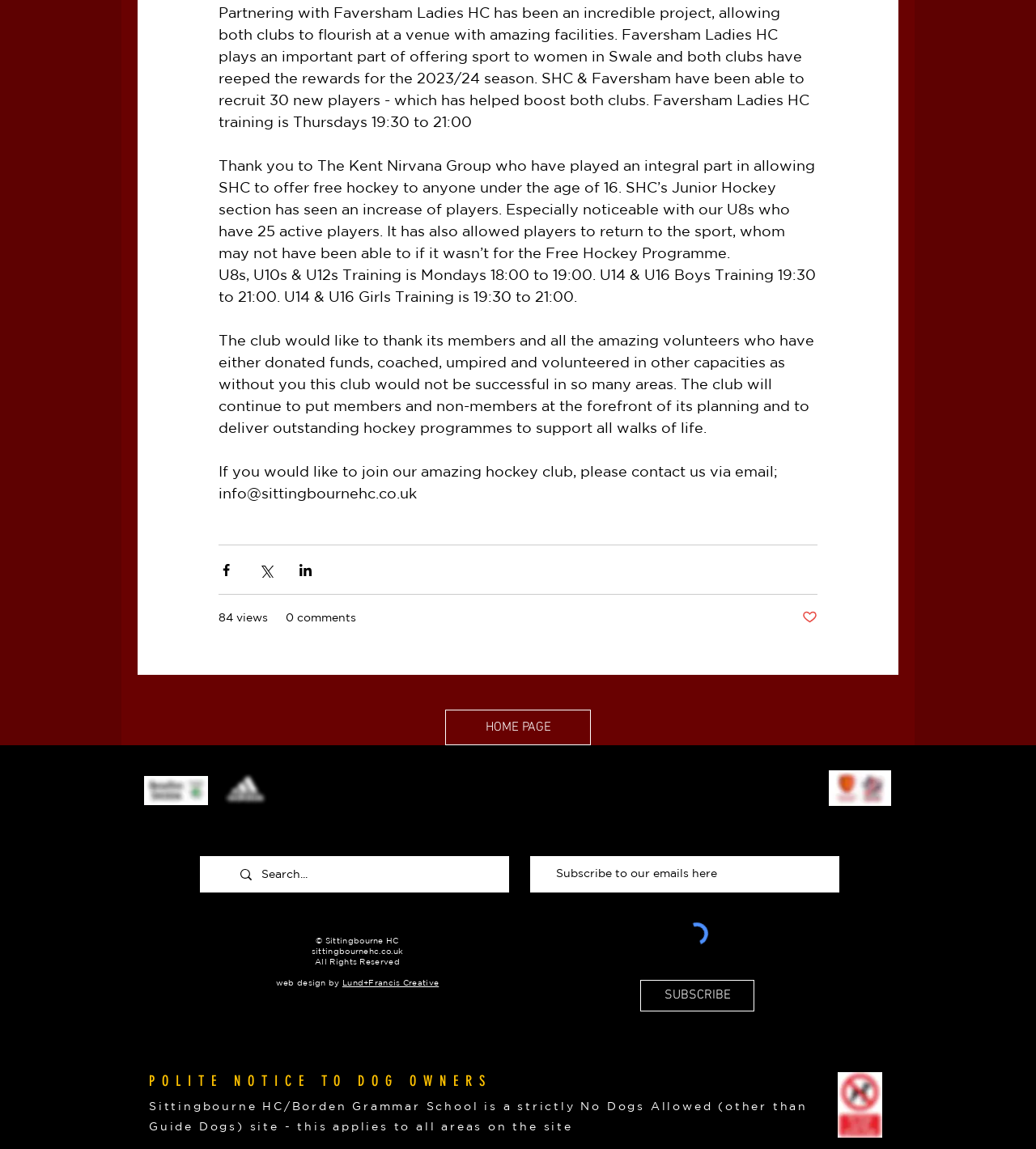Determine the bounding box coordinates of the region that needs to be clicked to achieve the task: "Share via Facebook".

[0.211, 0.489, 0.226, 0.503]